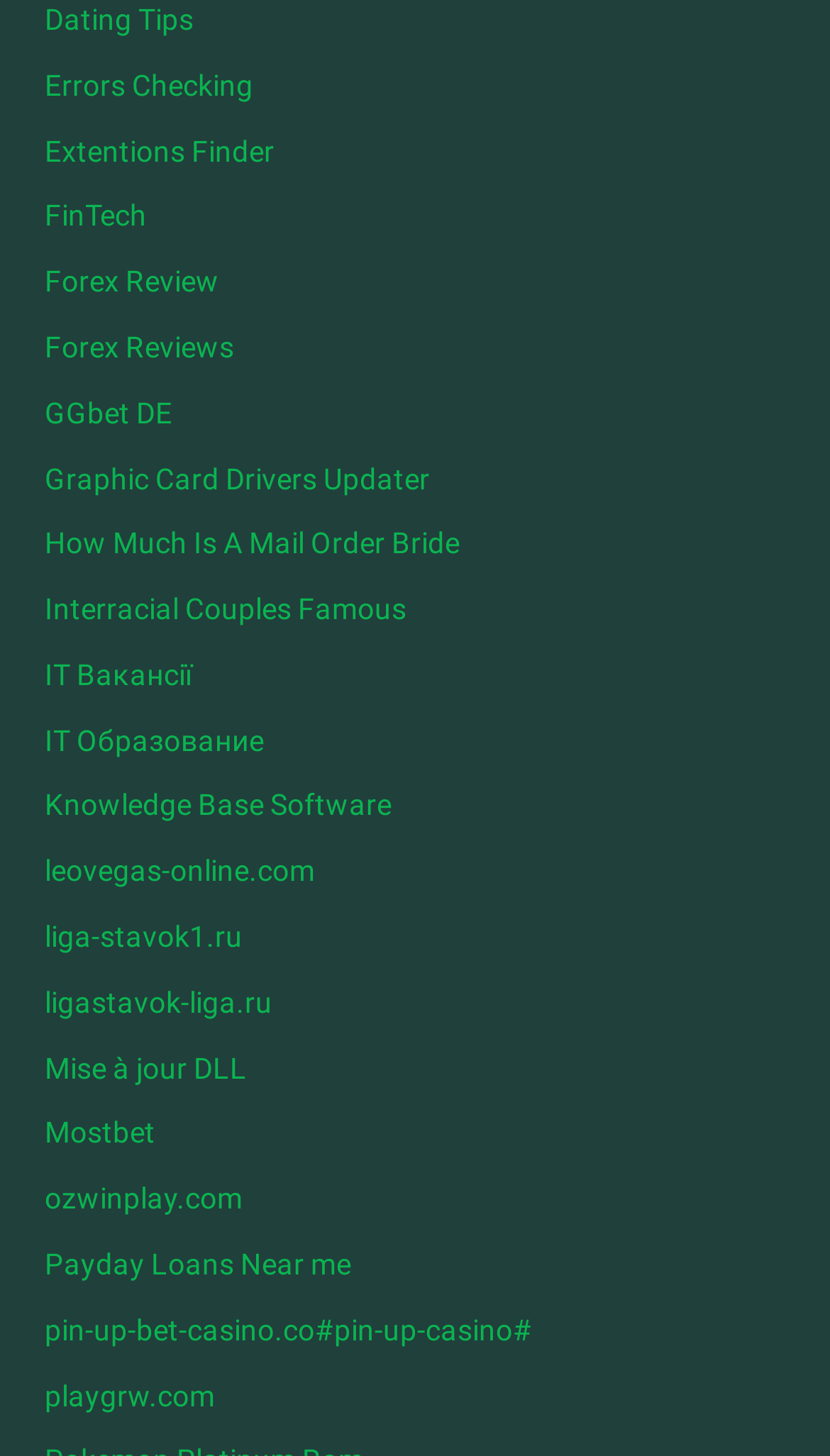Please provide a comprehensive answer to the question based on the screenshot: Is the webpage a directory or a portal?

The webpage appears to be a directory or a portal, as it contains a collection of links to various websites and topics, rather than a single focused topic or service.